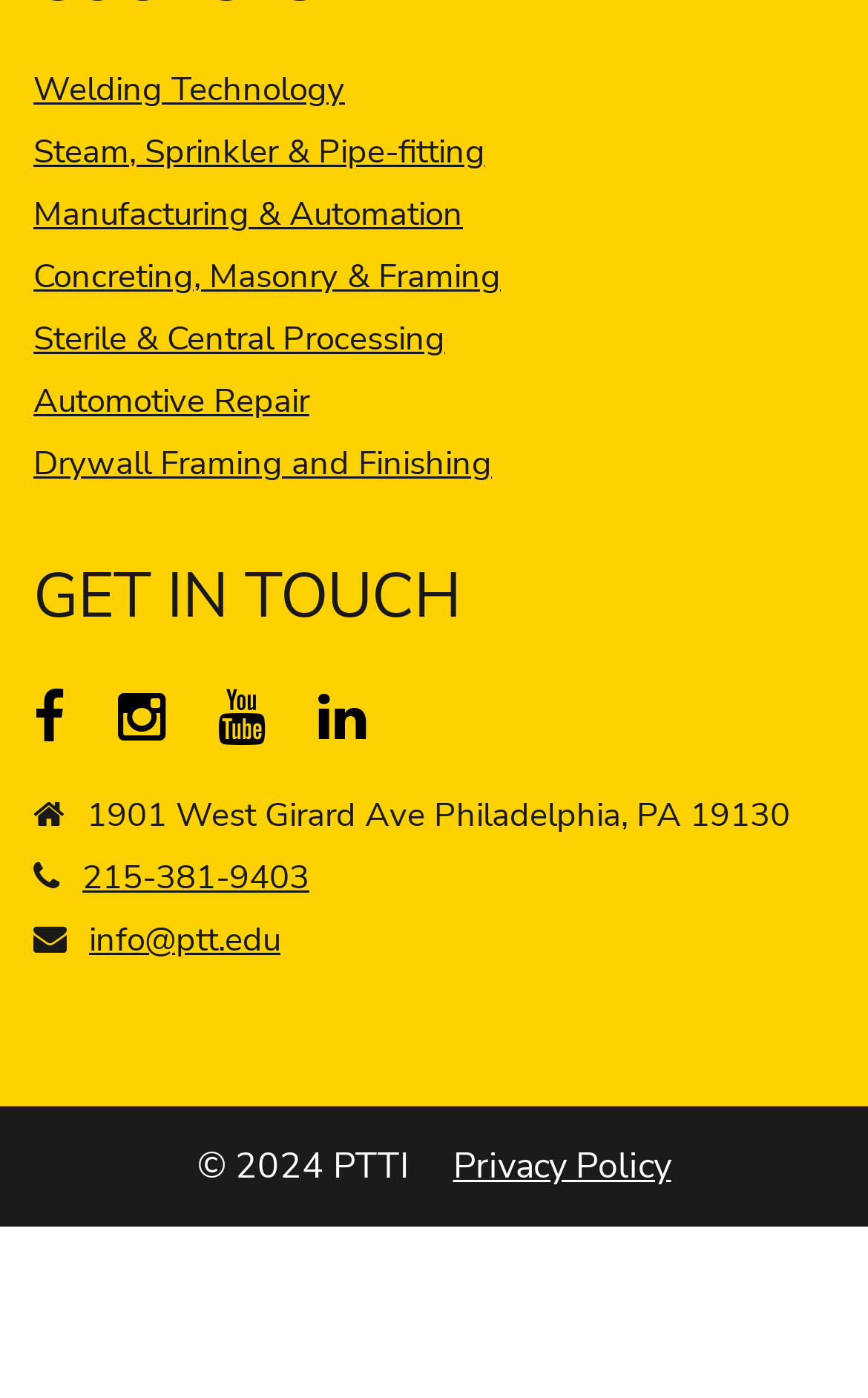Given the element description: "Manufacturing & Automation", predict the bounding box coordinates of the UI element it refers to, using four float numbers between 0 and 1, i.e., [left, top, right, bottom].

[0.038, 0.137, 0.533, 0.169]